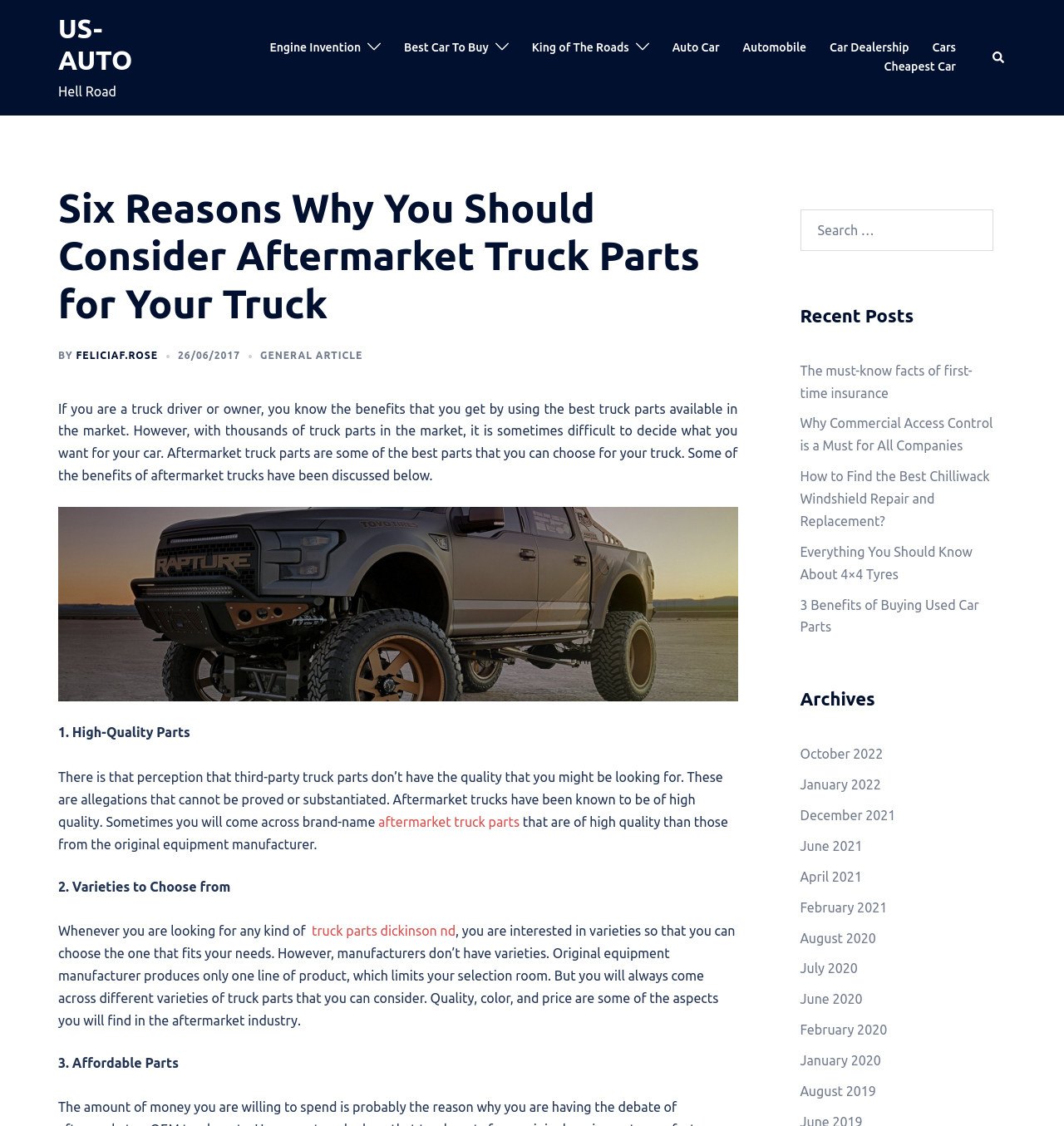What is the date of the article?
From the image, provide a succinct answer in one word or a short phrase.

26/06/2017